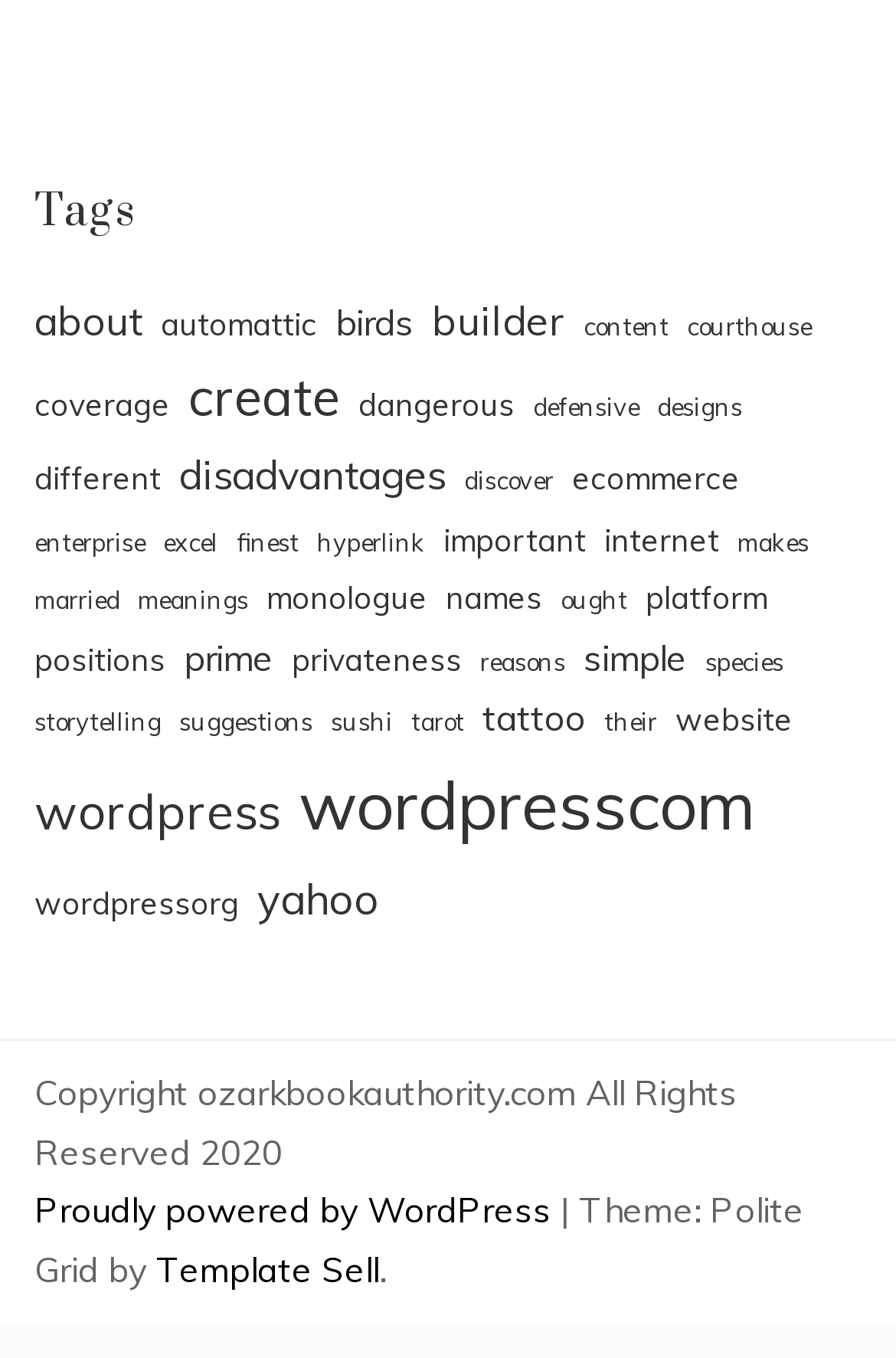What is the copyright information at the bottom of the page?
Please give a detailed and thorough answer to the question, covering all relevant points.

I looked at the bottom of the webpage and found the copyright information, which is 'Copyright ozarkbookauthority.com All Rights Reserved 2020'.